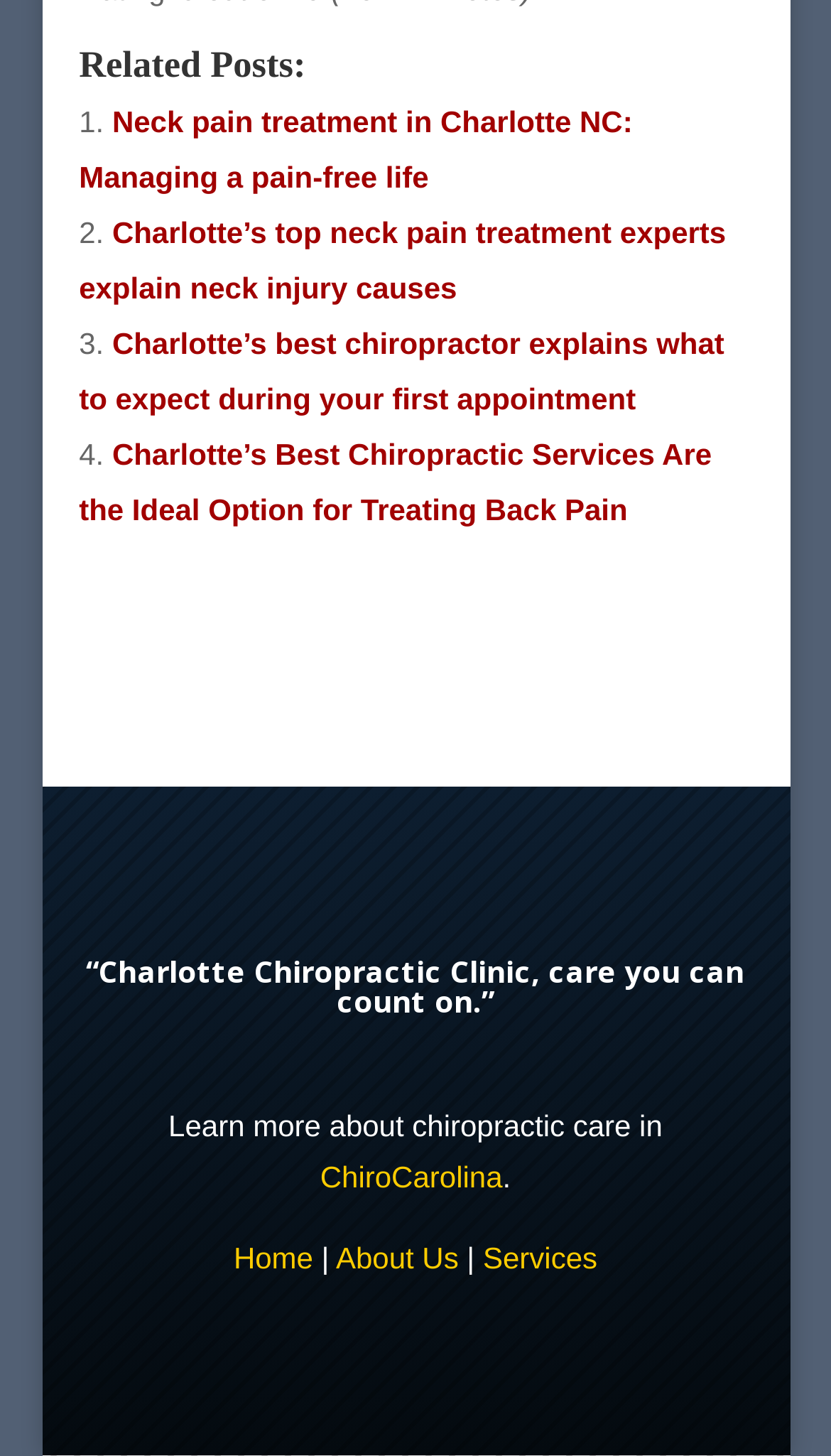Bounding box coordinates are specified in the format (top-left x, top-left y, bottom-right x, bottom-right y). All values are floating point numbers bounded between 0 and 1. Please provide the bounding box coordinate of the region this sentence describes: ChiroCarolina

[0.385, 0.797, 0.605, 0.82]